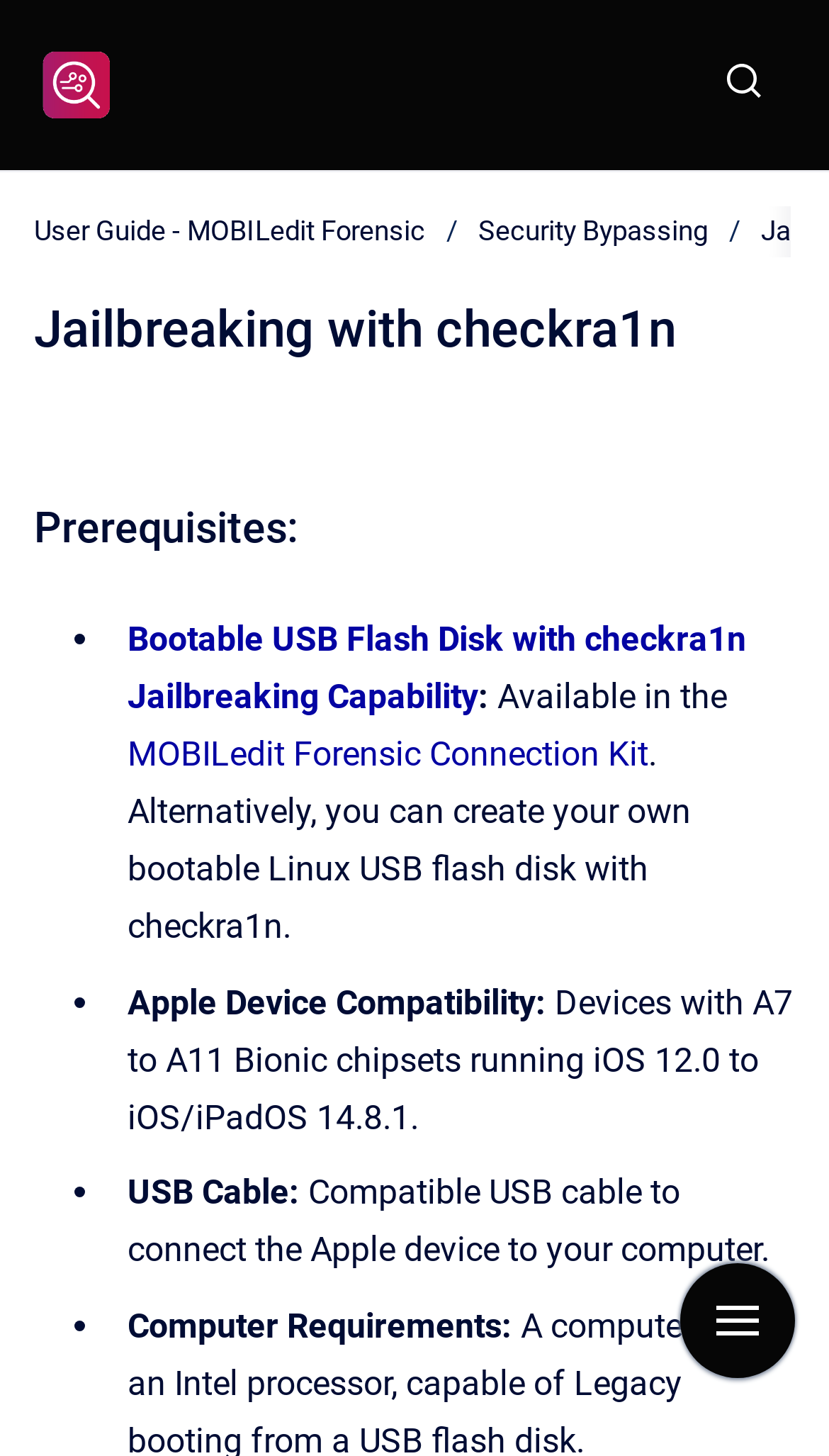Extract the primary heading text from the webpage.

Jailbreaking with checkra1n